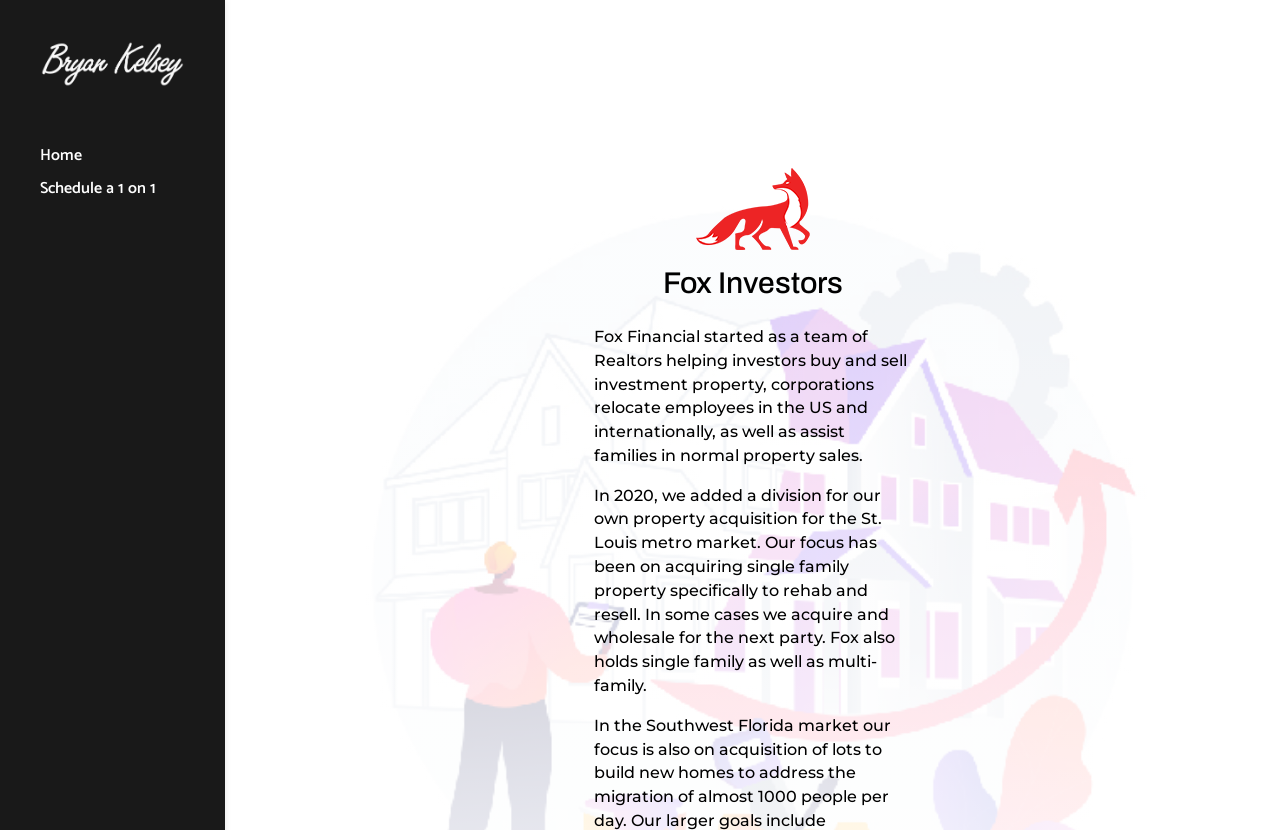Give a one-word or one-phrase response to the question: 
What is the main focus of Fox Financial?

Investment property